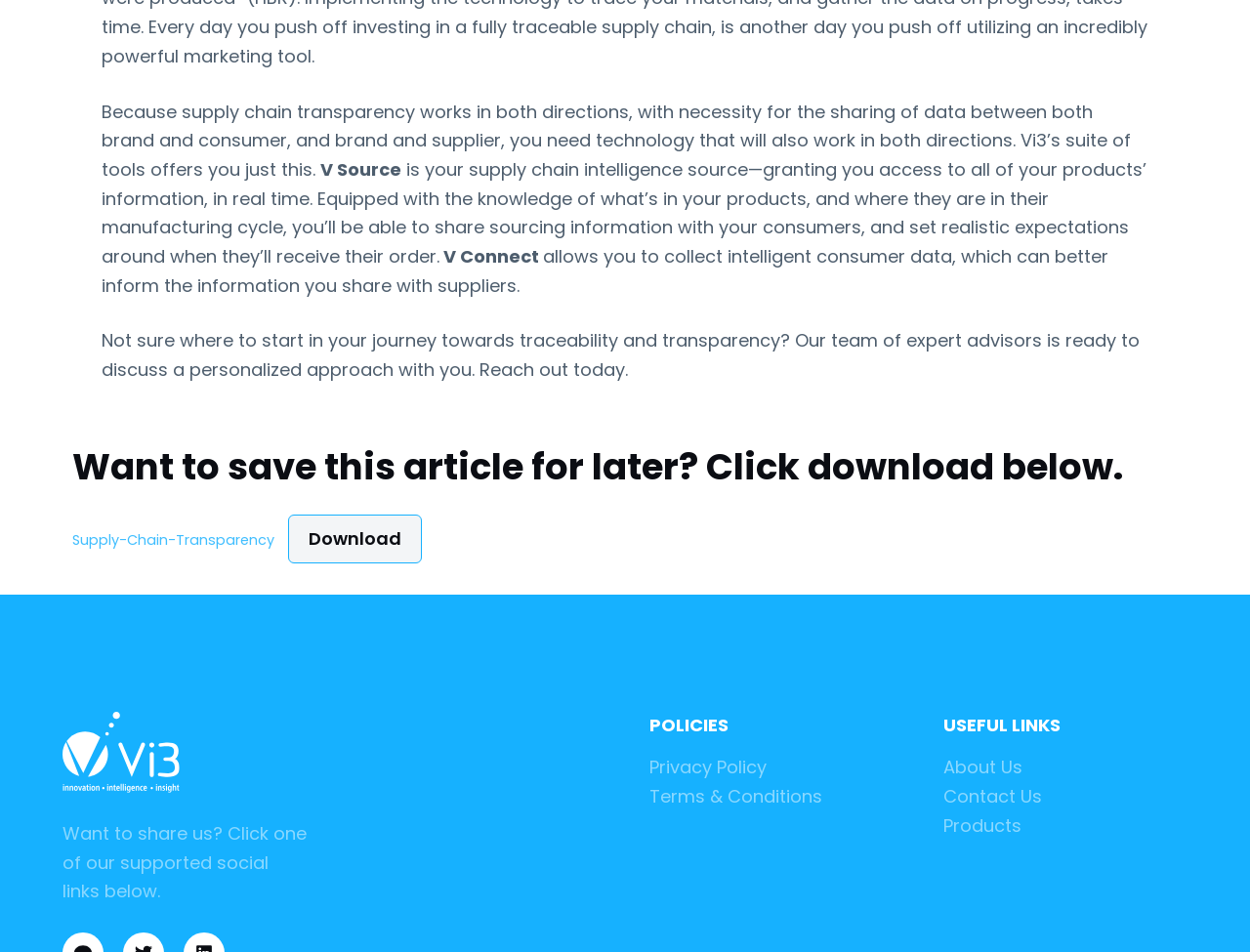Reply to the question below using a single word or brief phrase:
What can be downloaded from this webpage?

This article